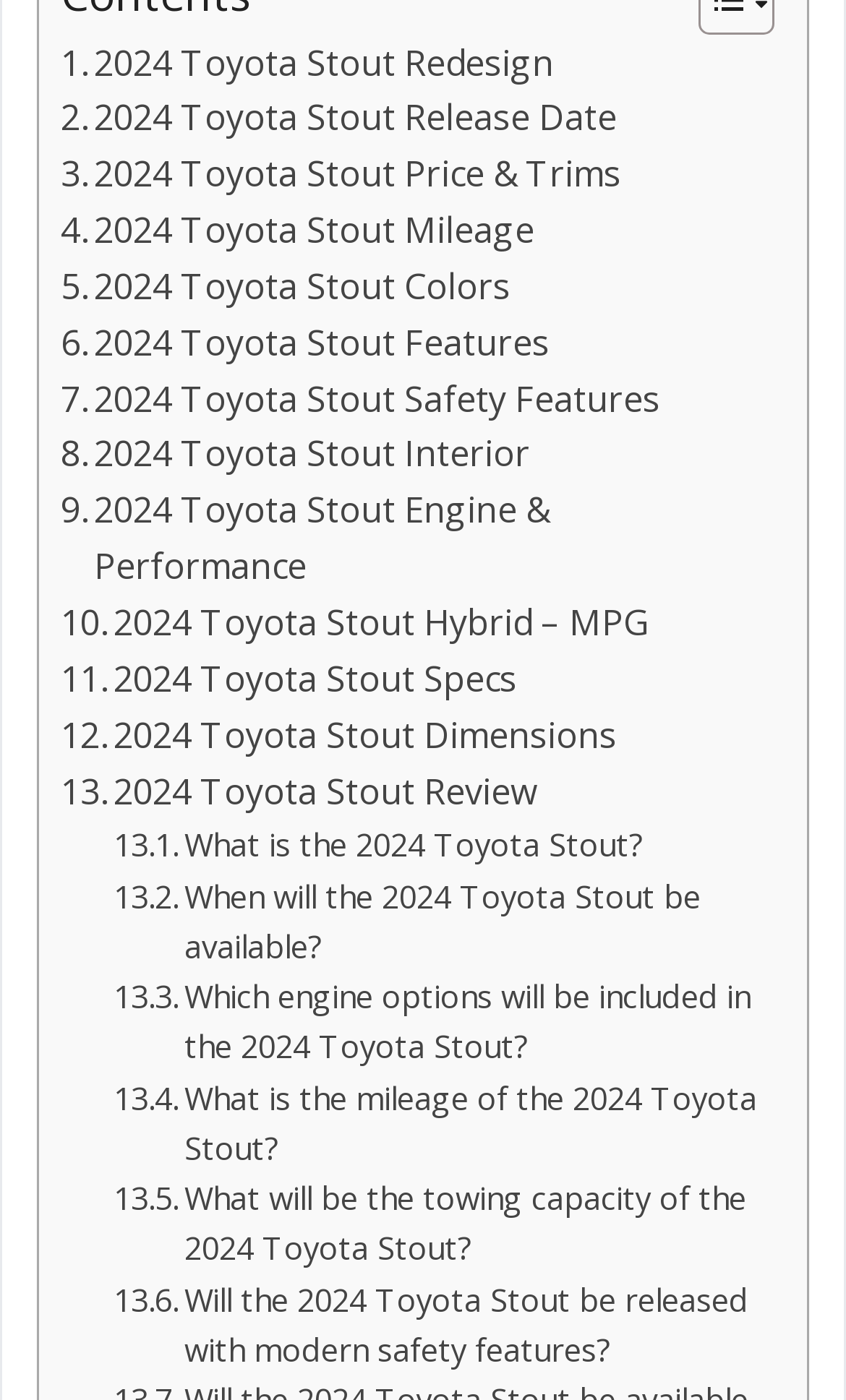How many engine-related links are on the webpage?
Please answer the question with a single word or phrase, referencing the image.

2